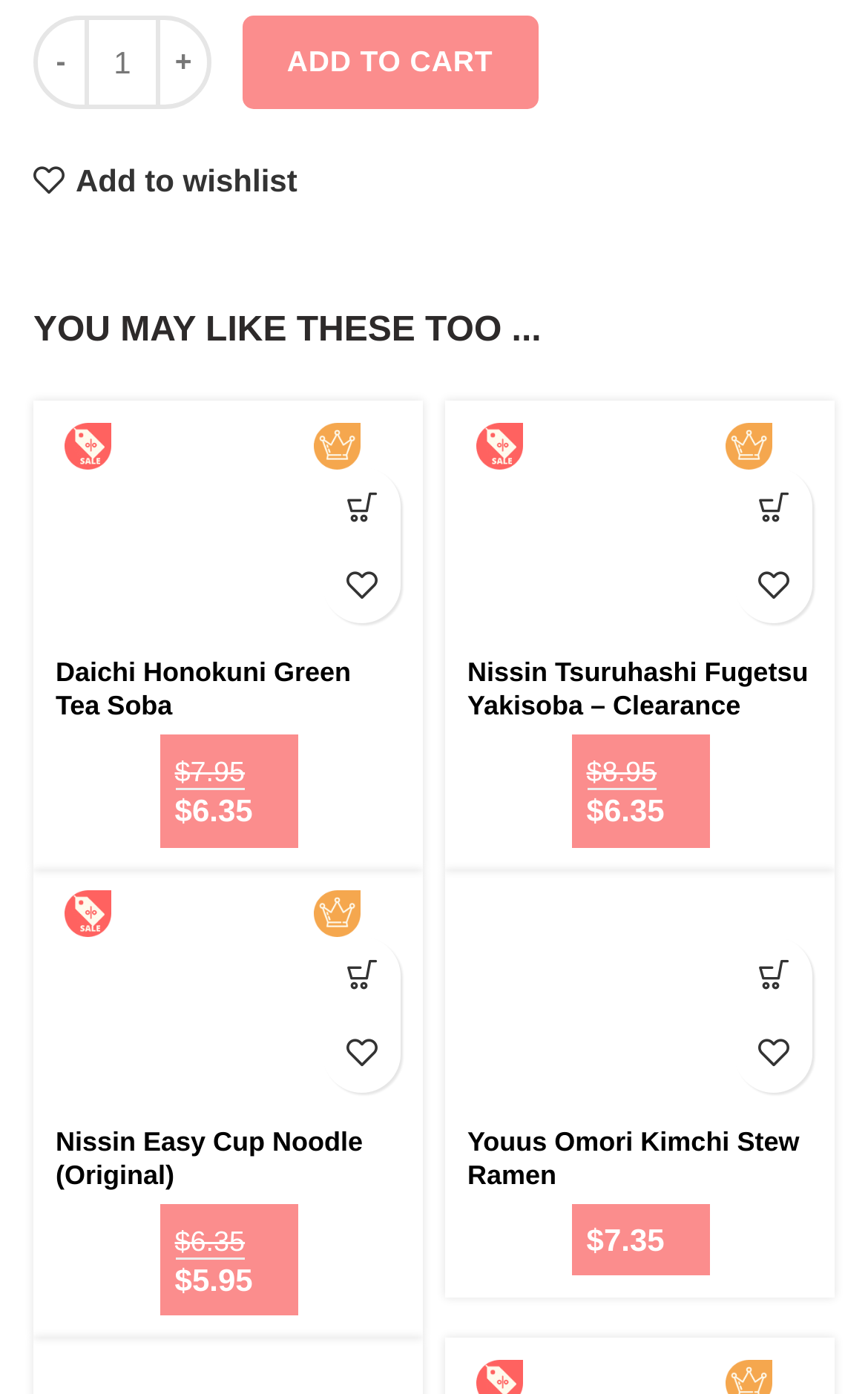Please provide the bounding box coordinates for the element that needs to be clicked to perform the following instruction: "Check the current price of Nissin Easy Cup Noodle". The coordinates should be given as four float numbers between 0 and 1, i.e., [left, top, right, bottom].

[0.289, 0.567, 0.408, 0.68]